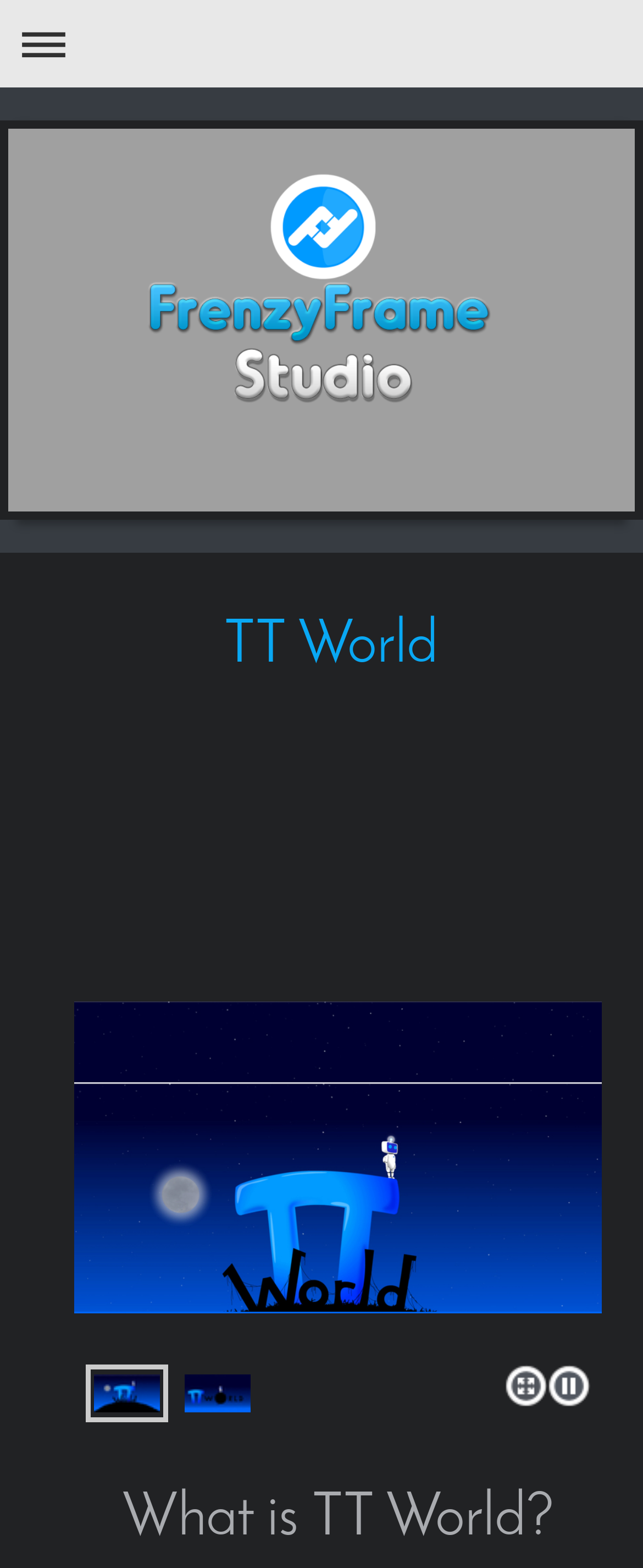What is the purpose of the webpage?
Provide an in-depth and detailed explanation in response to the question.

The webpage has a text 'What is TT World?' and a brief introduction, which suggests that the purpose of the webpage is to introduce or explain what TT World is.